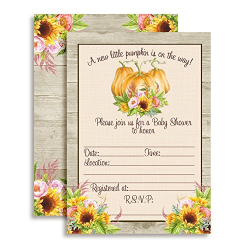What is the background texture of the invitation?
Answer the question in a detailed and comprehensive manner.

The caption explicitly states that the background of the invitation mimics a rustic wood texture, which enhances the warm and inviting feel of the design.